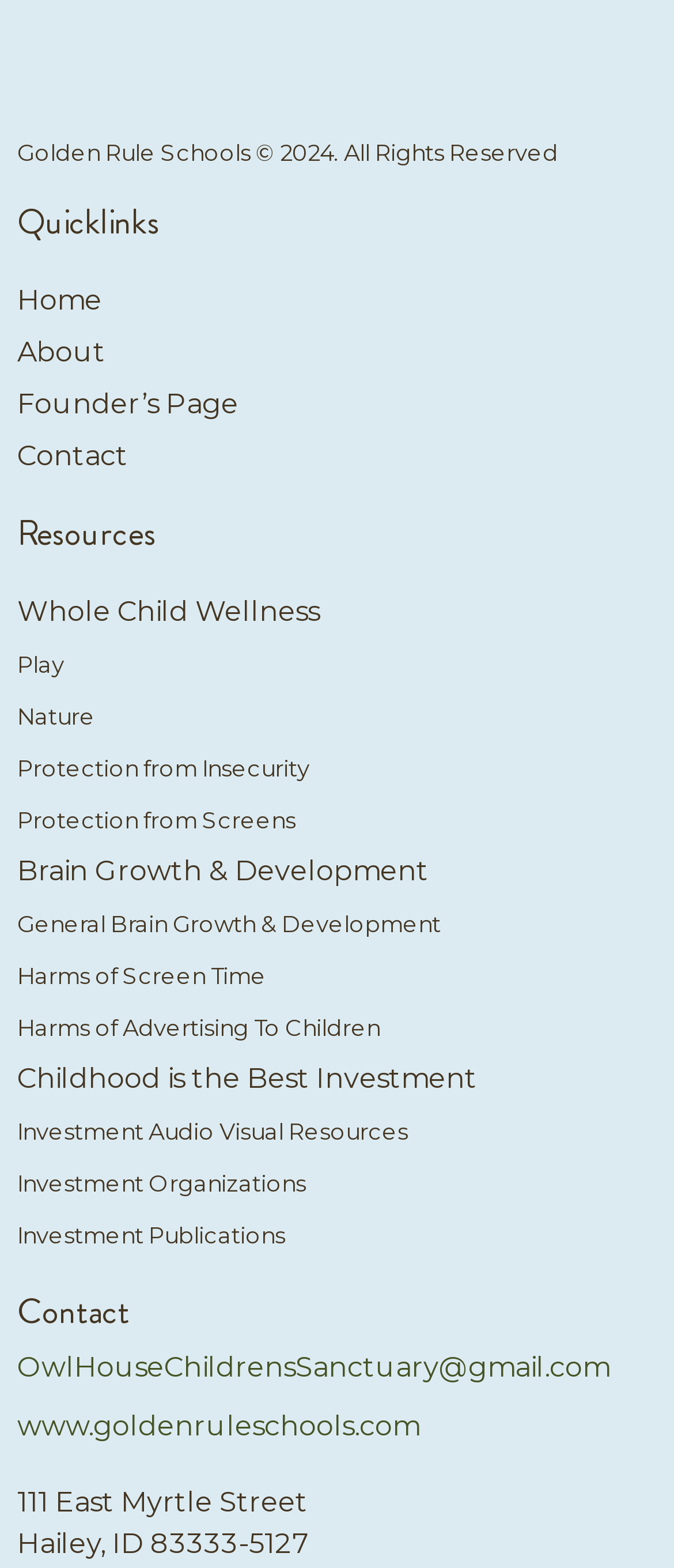Show the bounding box coordinates for the HTML element as described: "Harms of Advertising To Children".

[0.026, 0.639, 0.974, 0.672]